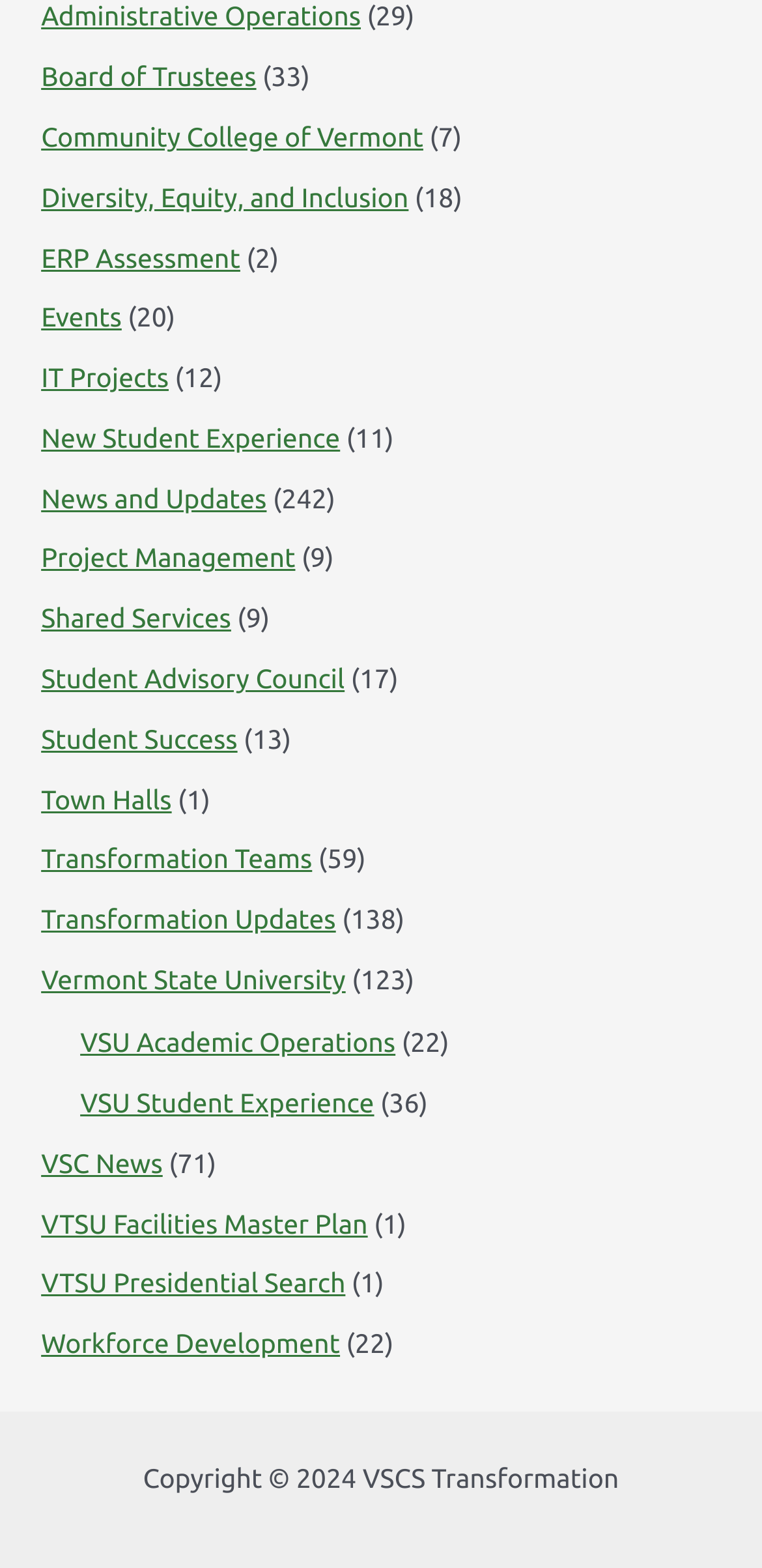Please identify the bounding box coordinates of the clickable region that I should interact with to perform the following instruction: "Explore the ERP Assessment". The coordinates should be expressed as four float numbers between 0 and 1, i.e., [left, top, right, bottom].

[0.054, 0.154, 0.315, 0.174]